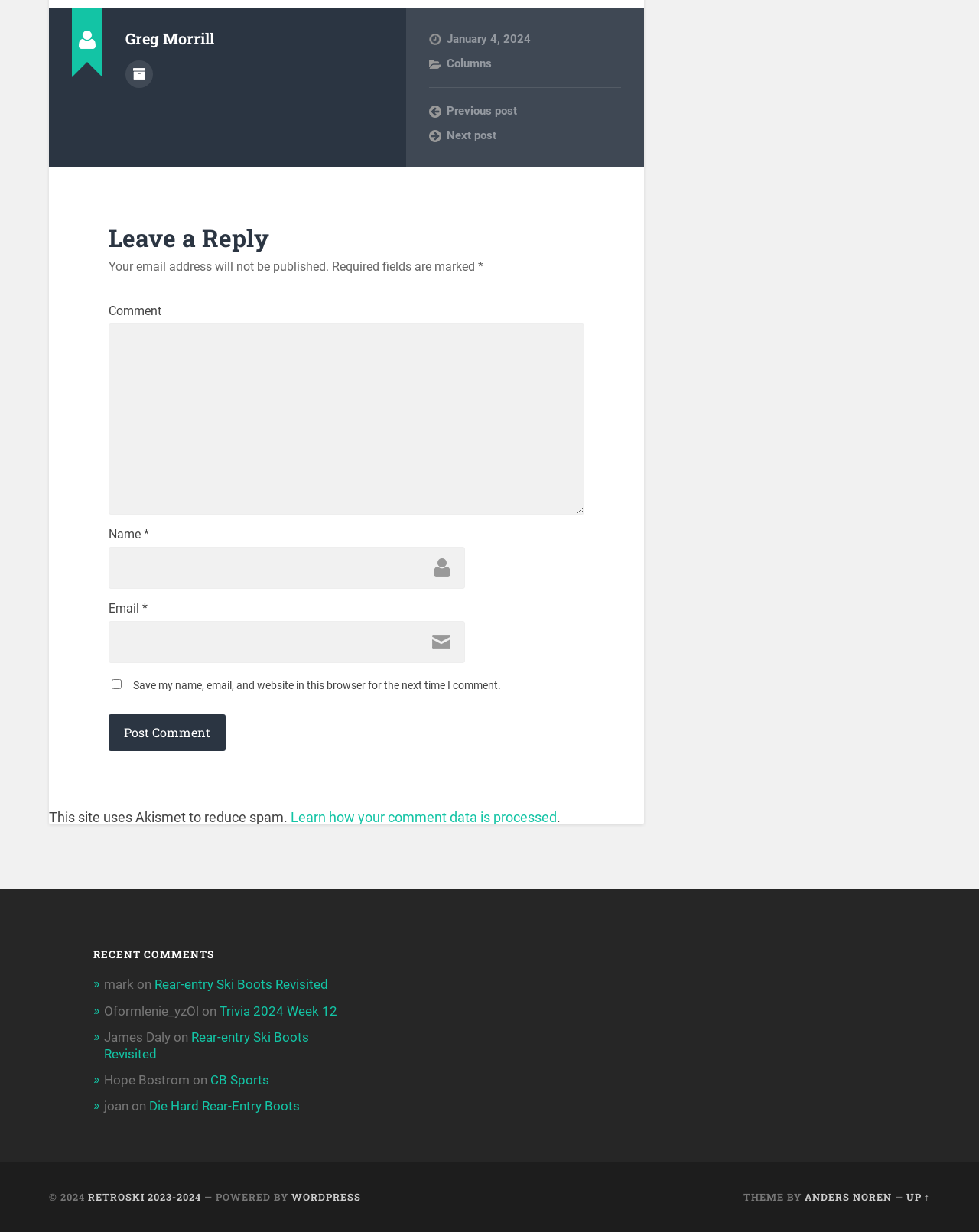Look at the image and answer the question in detail:
What is the copyright year?

The copyright year is mentioned at the bottom of the webpage, in a static text element, as '© 2024'.